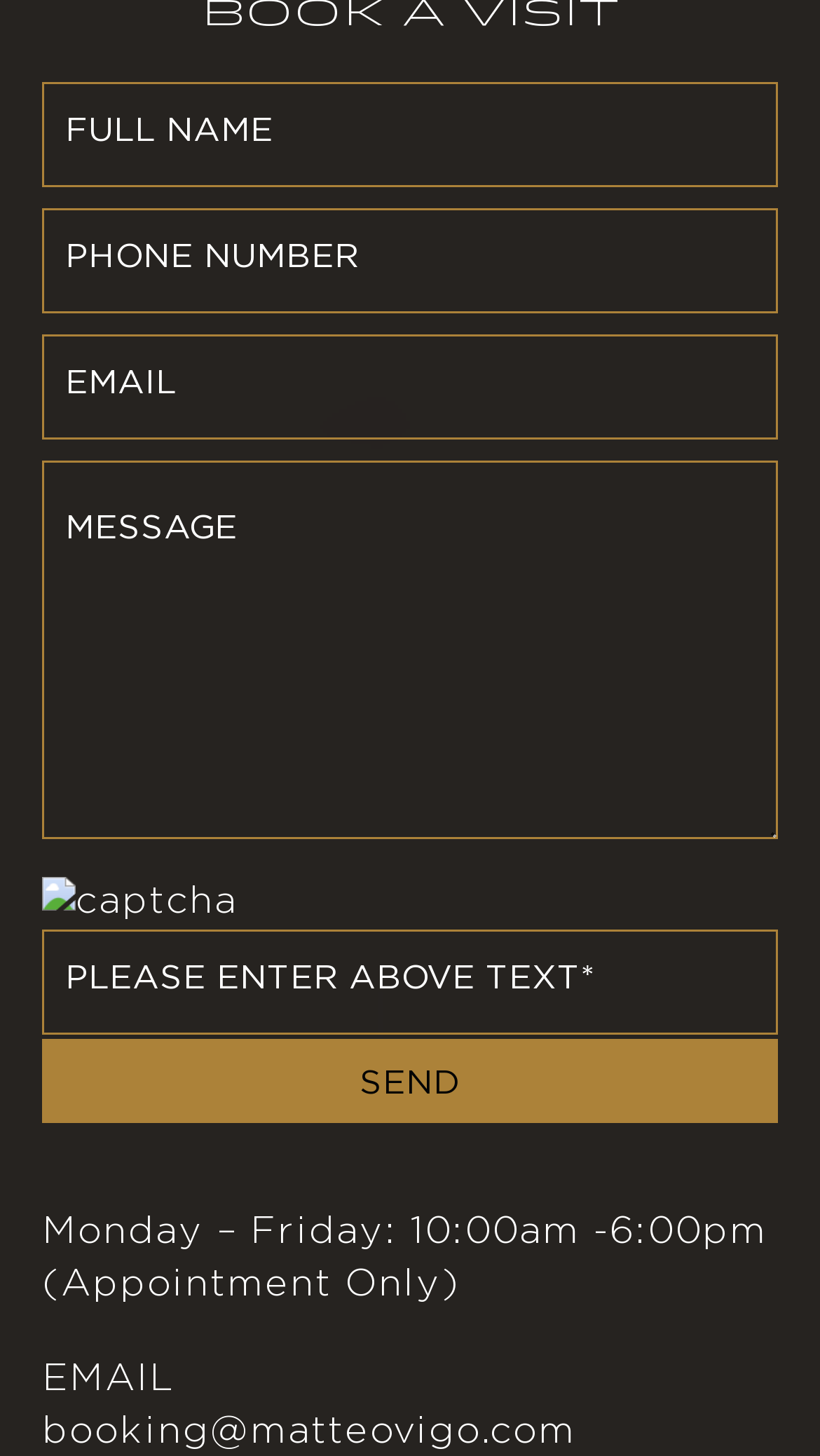Can you look at the image and give a comprehensive answer to the question:
What are the business hours mentioned on this webpage?

The static text element on the webpage explicitly mentions the business hours as Monday to Friday, from 10:00 am to 6:00 pm, with an additional note that it's by appointment only.